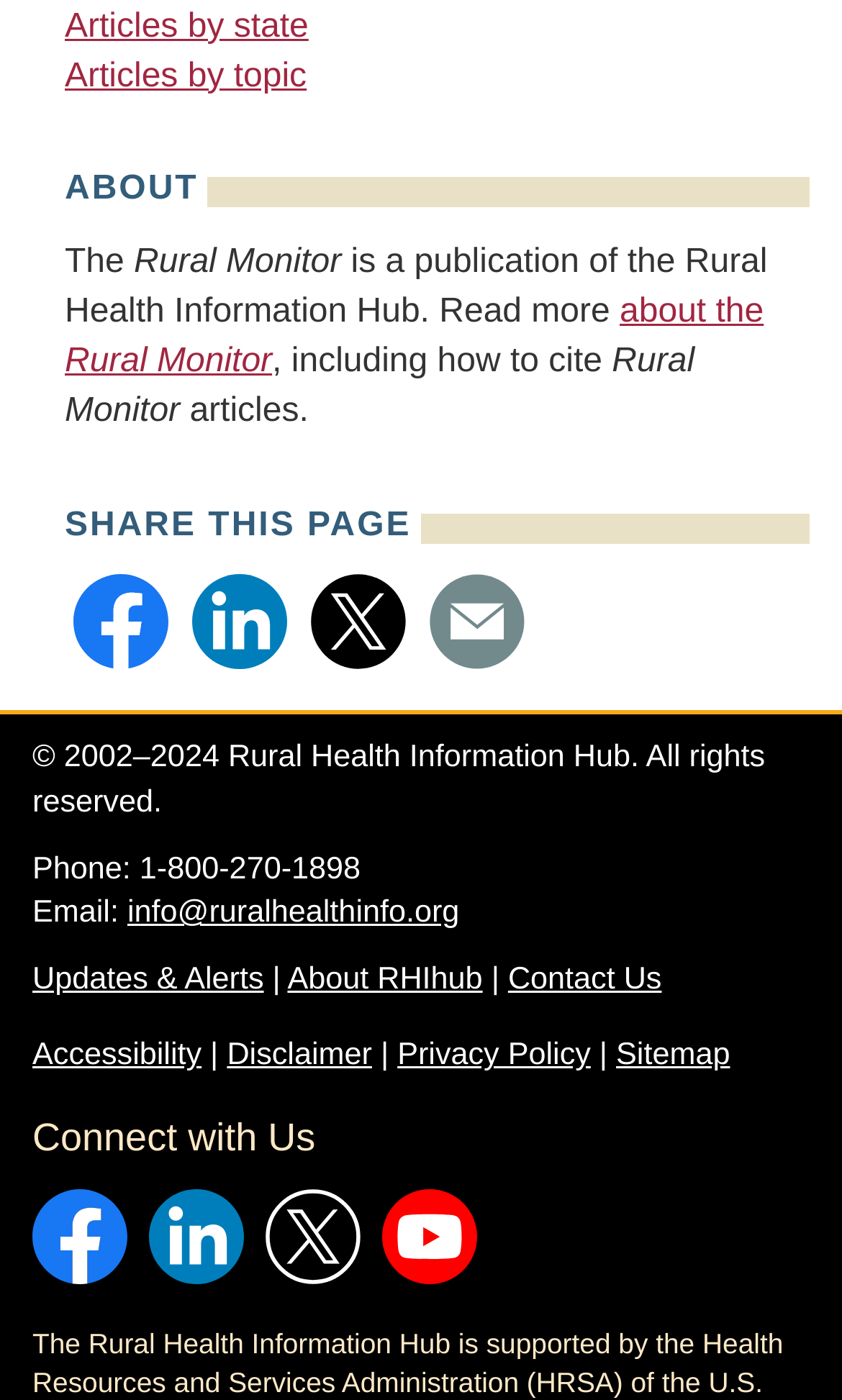Locate the bounding box of the UI element described by: "parent_node: Close aria-label="Accessibility Helper sidebar"" in the given webpage screenshot.

None